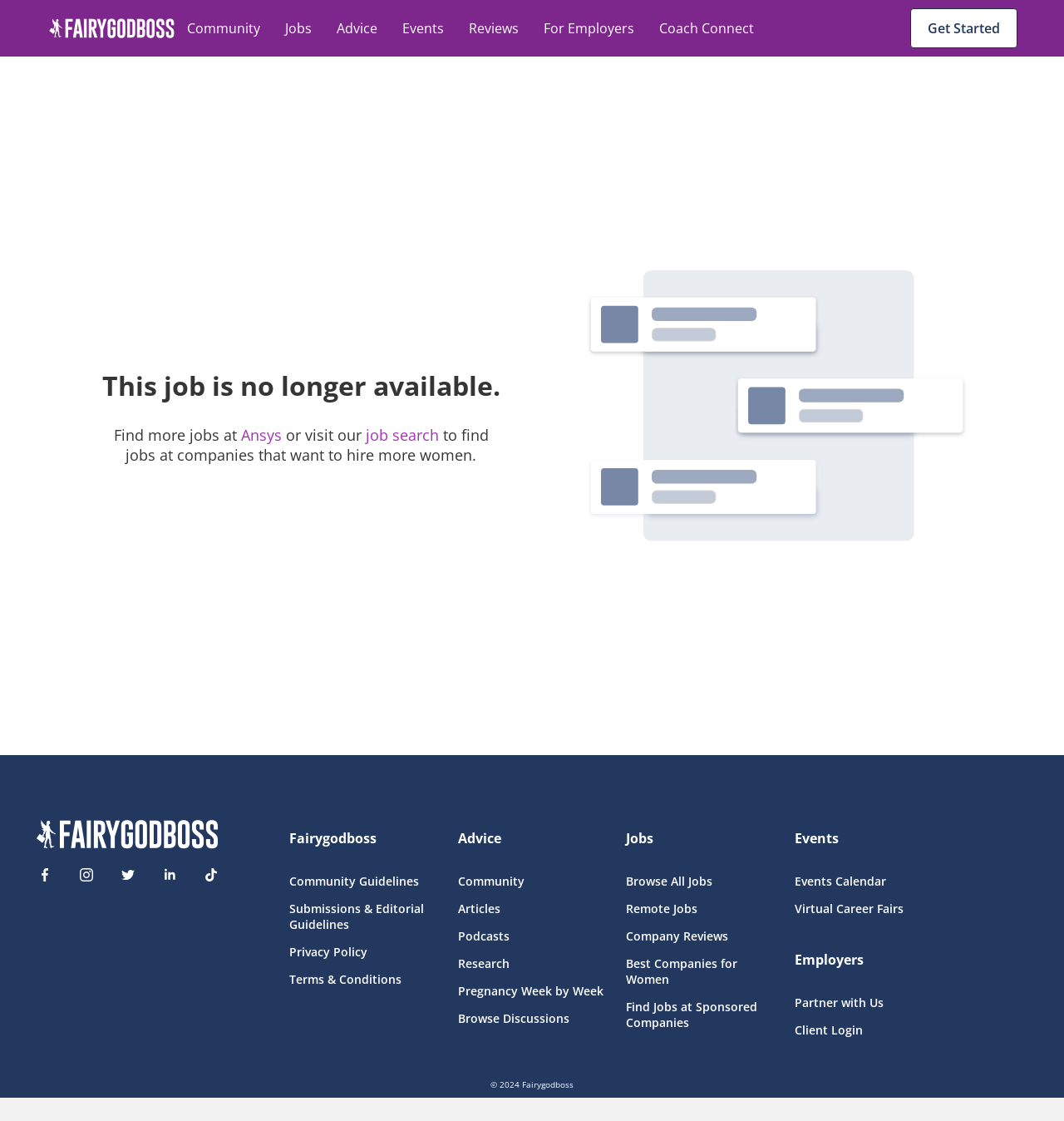Construct a comprehensive description capturing every detail on the webpage.

The webpage is titled "Fairygodboss" and appears to be a career development and job search platform. At the top of the page, there is a navigation menu with links to various sections, including "Community", "Jobs", "Advice", "Events", "Reviews", and "For Employers". Below this menu, there is a prominent "Get Started" button.

The main content area of the page features a heading that indicates the job being viewed is no longer available. Below this, there is a message suggesting that users find more jobs at a specific company, Ansys, or visit the job search page to find jobs at companies that want to hire more women.

On the right side of the page, there is a large image that takes up most of the vertical space. At the bottom of the page, there are links to Fairygodboss's social media profiles, including Facebook, Instagram, Twitter, LinkedIn, and TikTok.

The footer section of the page contains links to various resources, including Community Guidelines, Submissions & Editorial Guidelines, Privacy Policy, Terms & Conditions, and more. There are also links to different sections of the website, such as Advice, Community, Articles, Podcasts, Research, and Jobs.

Throughout the page, there are several images, including logos and icons, that accompany the various links and sections. The overall layout is organized, with clear headings and concise text, making it easy to navigate and find relevant information.